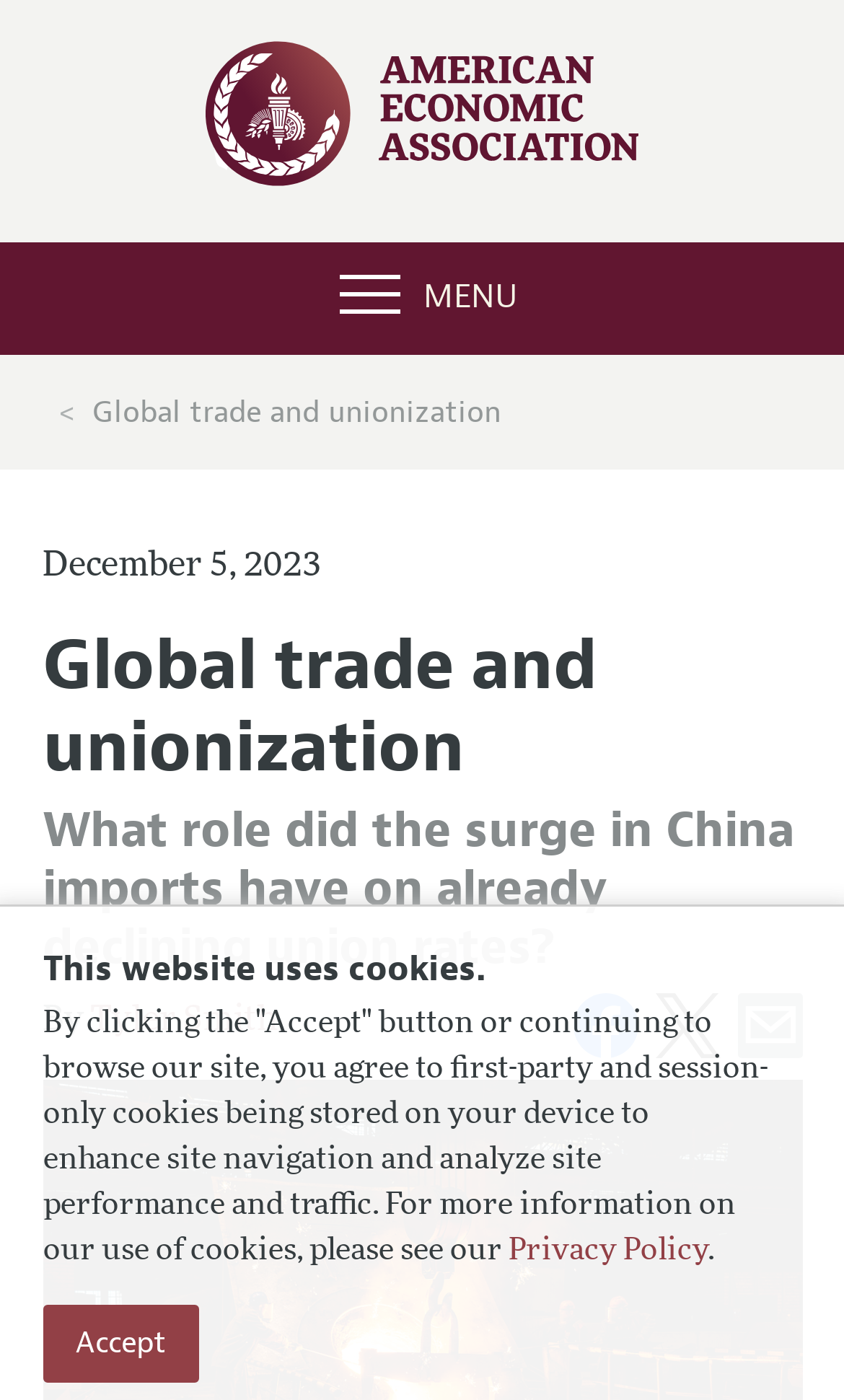Answer the question in a single word or phrase:
What is the name of the association?

American Economic Association